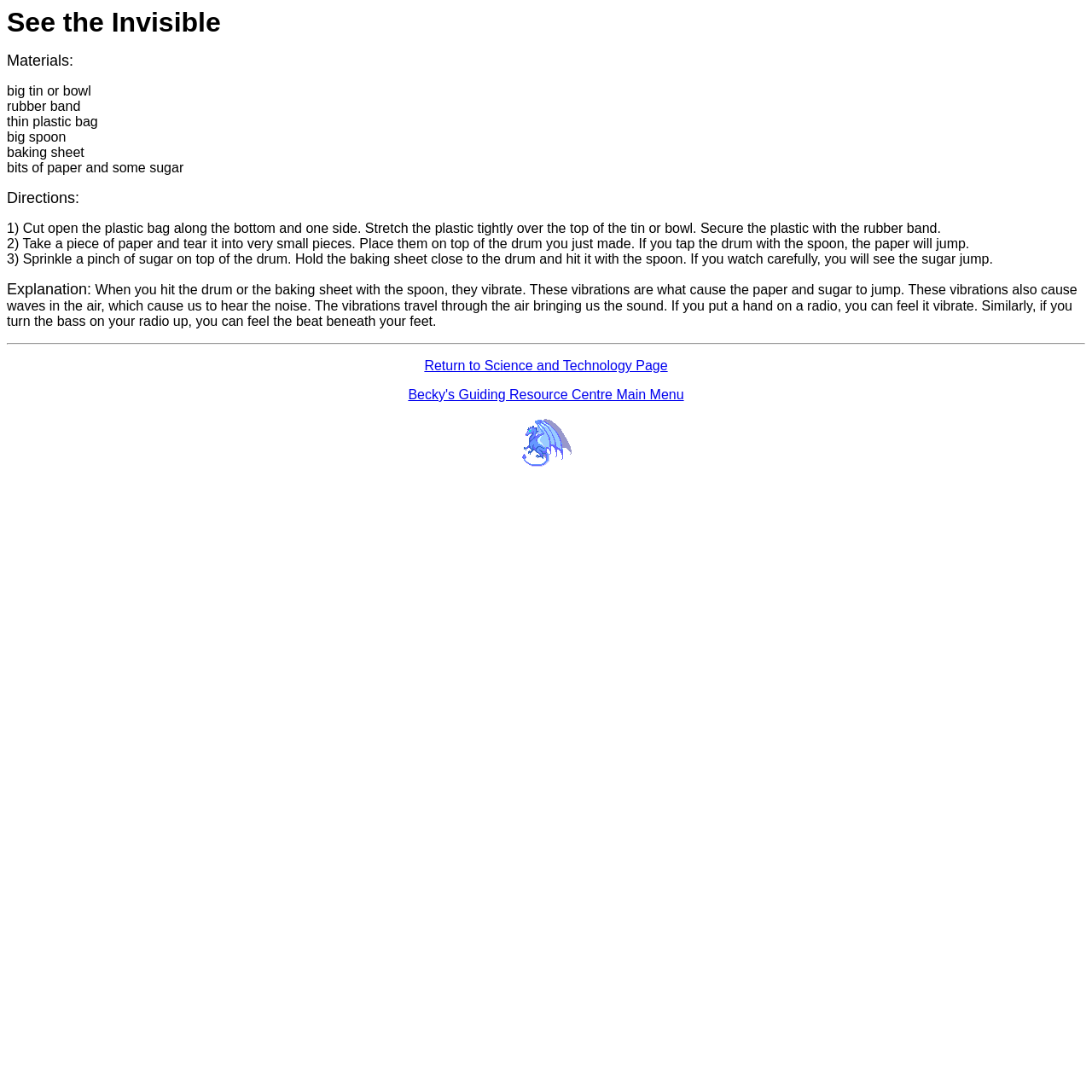Explain the webpage's design and content in an elaborate manner.

The webpage is about a science experiment titled "See the Invisible". At the top, there is a description list that outlines the materials needed for the experiment, including a big tin or bowl, rubber band, thin plastic bag, big spoon, baking sheet, and bits of paper and sugar. 

Below the materials list, there is a section titled "Directions:" that provides step-by-step instructions for the experiment. The directions are divided into three parts, each explaining a specific action to take, such as creating a drum using the plastic bag and tin, adding paper and sugar to the drum, and observing the effects of vibrations on the paper and sugar.

Following the directions, there is an "Explanation:" section that provides a detailed explanation of the science behind the experiment. This section explains how vibrations cause the paper and sugar to jump and how these vibrations travel through the air to produce sound.

At the bottom of the page, there is a horizontal separator line, followed by two links: "Return to Science and Technology Page" and "Becky's Guiding Resource Centre Main Menu". To the right of these links, there is an image, although its content is not specified.